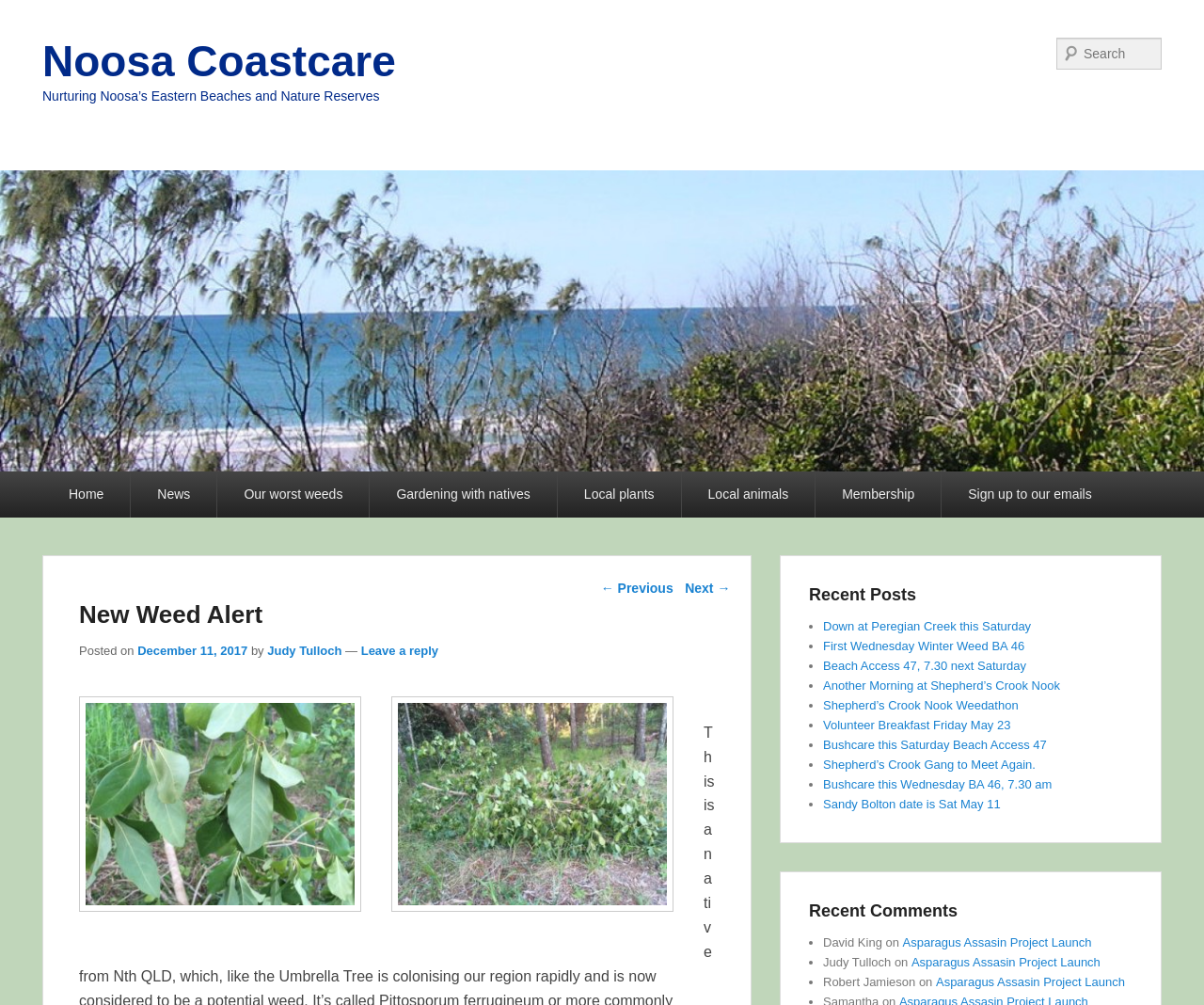What is the main heading of this webpage? Please extract and provide it.

New Weed Alert